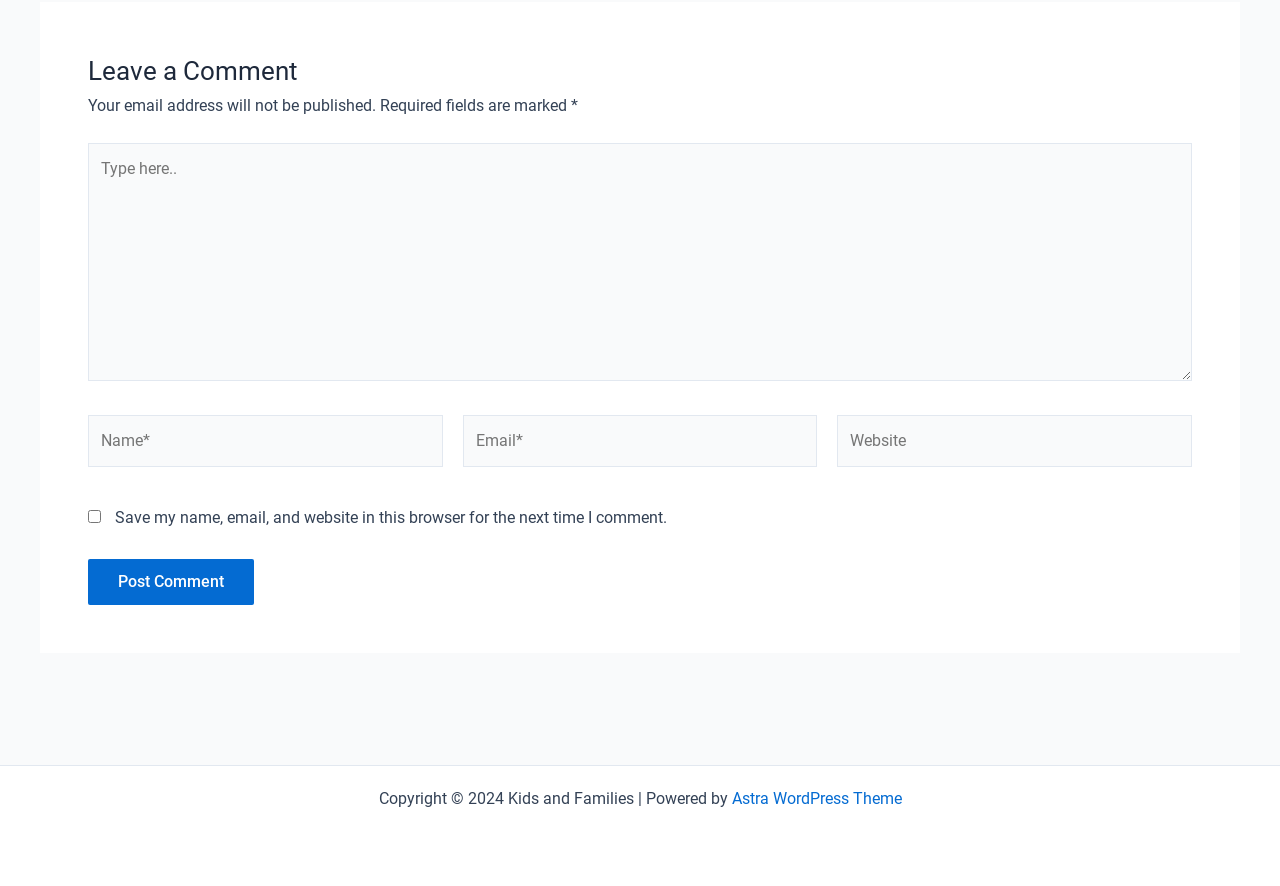How many required fields are there in the comment form?
Please answer the question with as much detail and depth as you can.

The comment form has three required fields marked with an asterisk (*) which are 'Name', 'Email', and the first textbox labeled 'Type here..'.